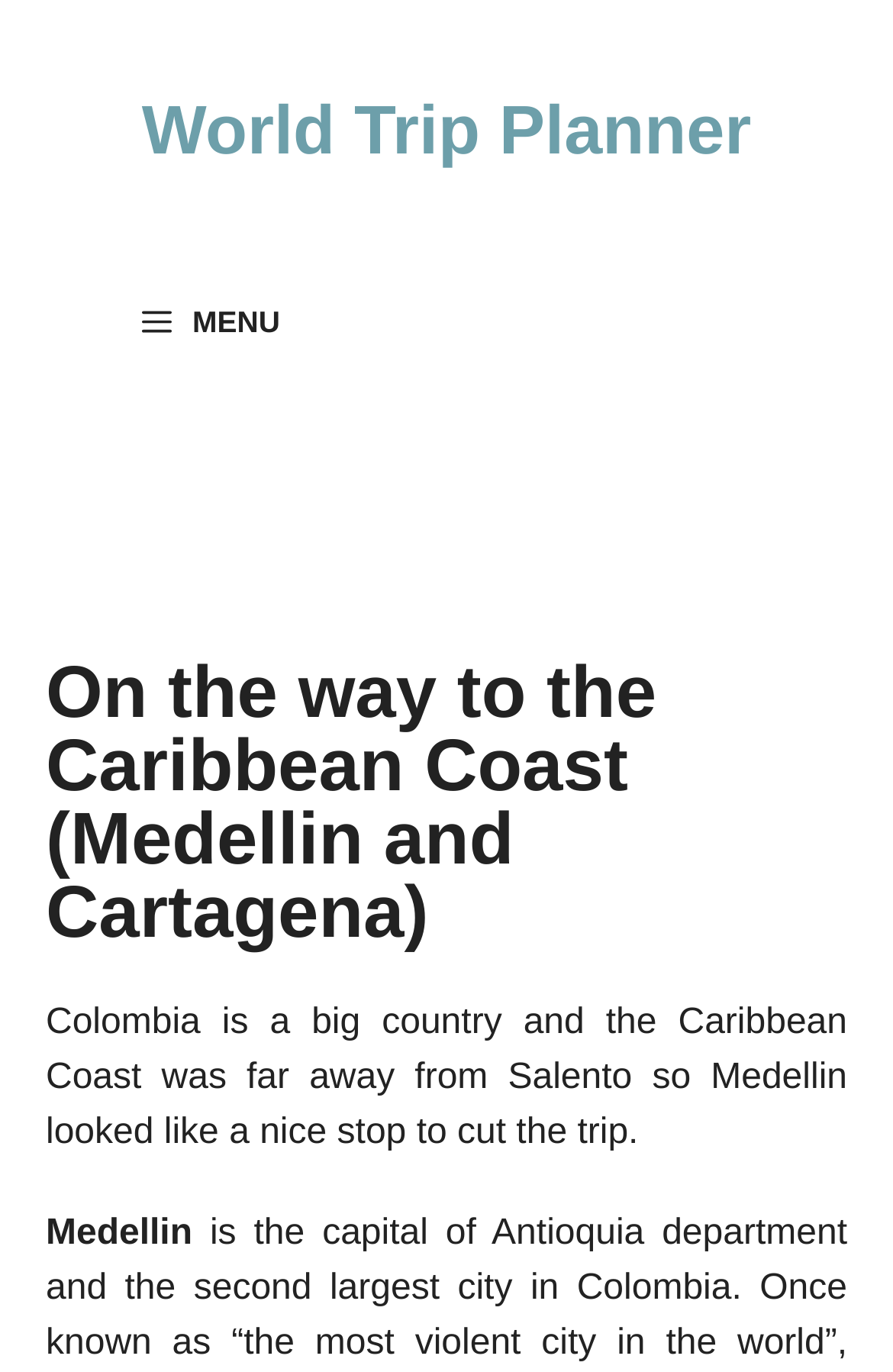Generate the text content of the main headline of the webpage.

On the way to the Caribbean Coast (Medellin and Cartagena)